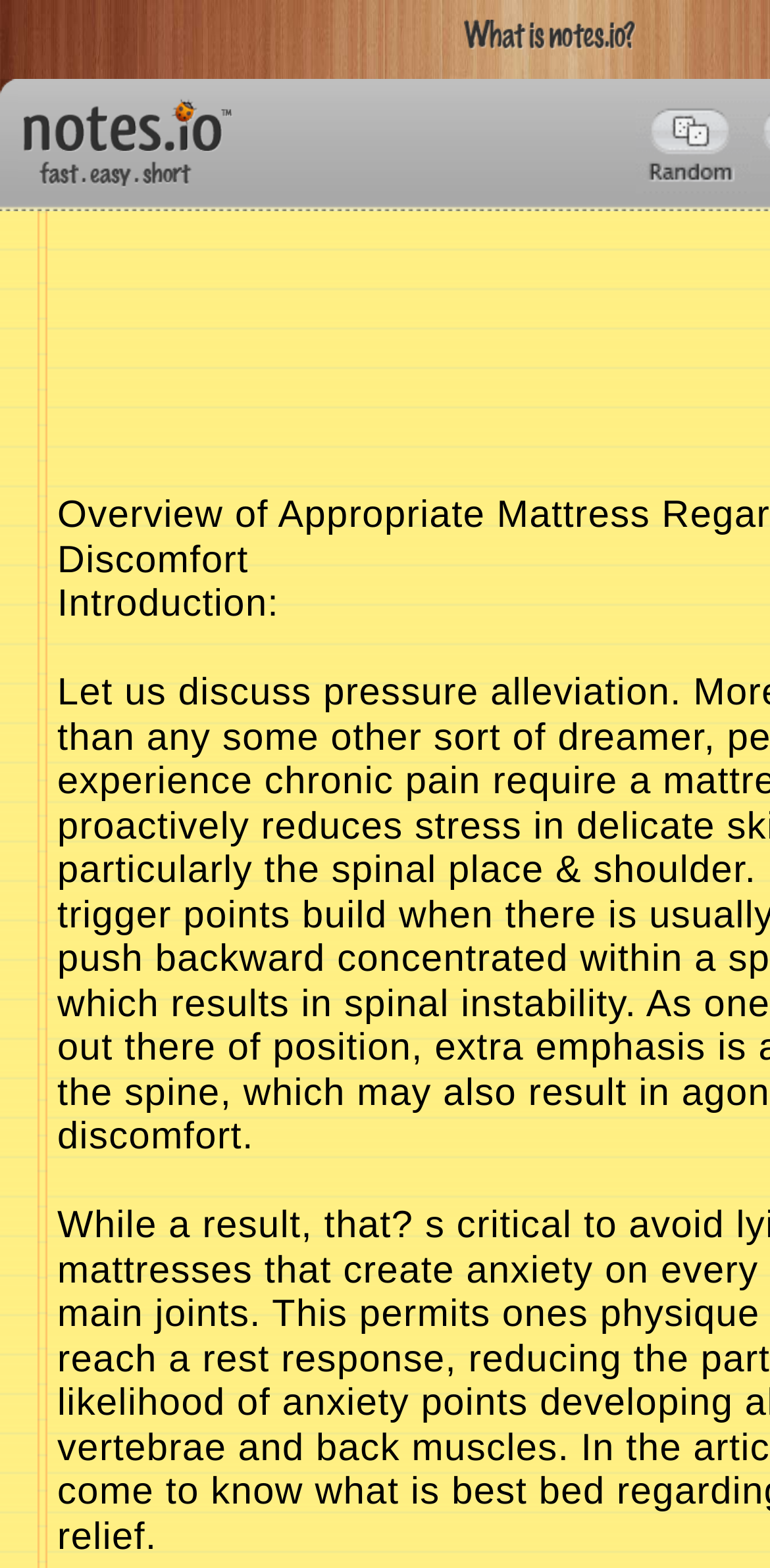What is the logo of the website?
Look at the image and answer with only one word or phrase.

Notes Logo